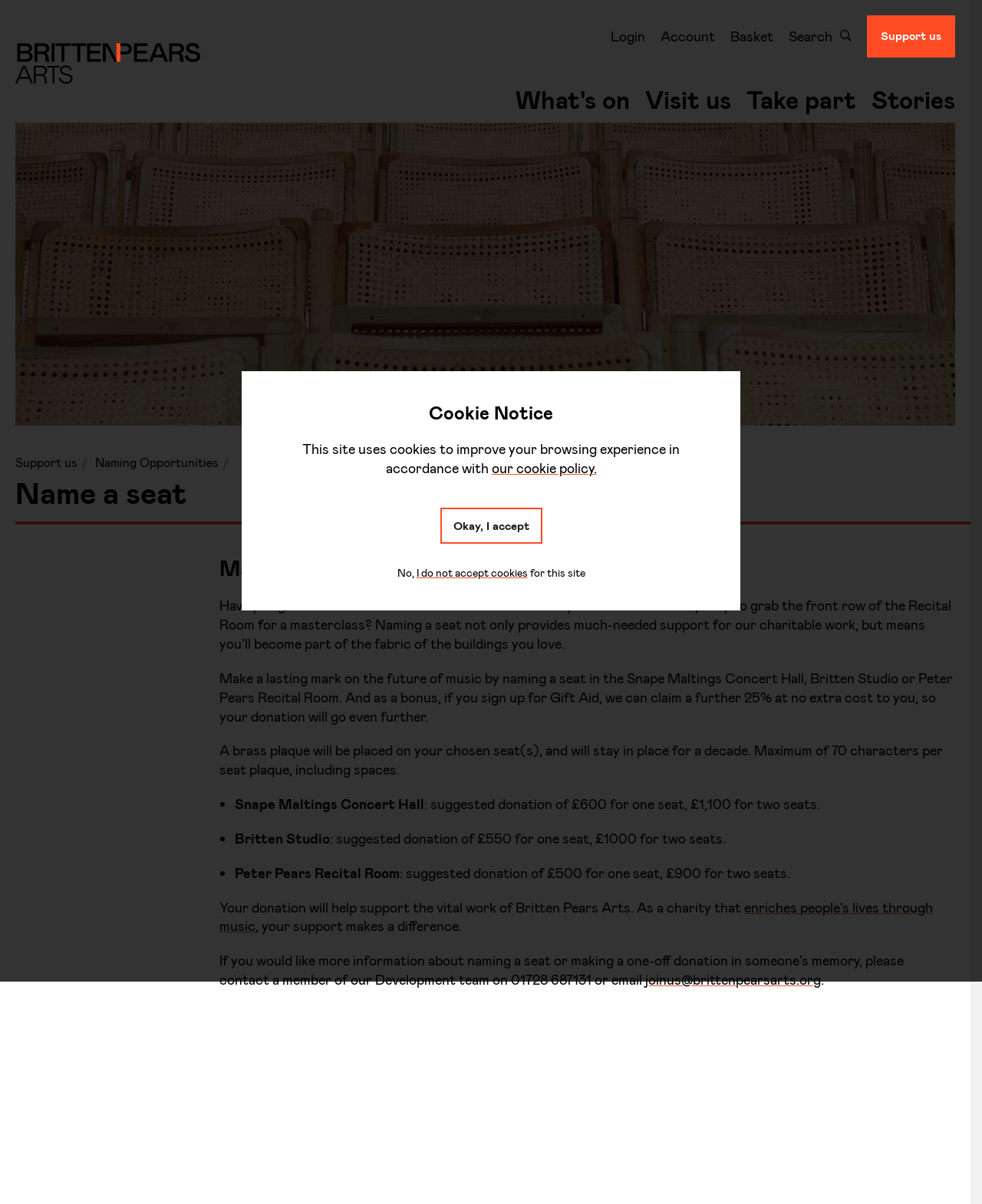Pinpoint the bounding box coordinates of the element that must be clicked to accomplish the following instruction: "Click the 'Name a seat' heading". The coordinates should be in the format of four float numbers between 0 and 1, i.e., [left, top, right, bottom].

[0.016, 0.393, 0.191, 0.423]